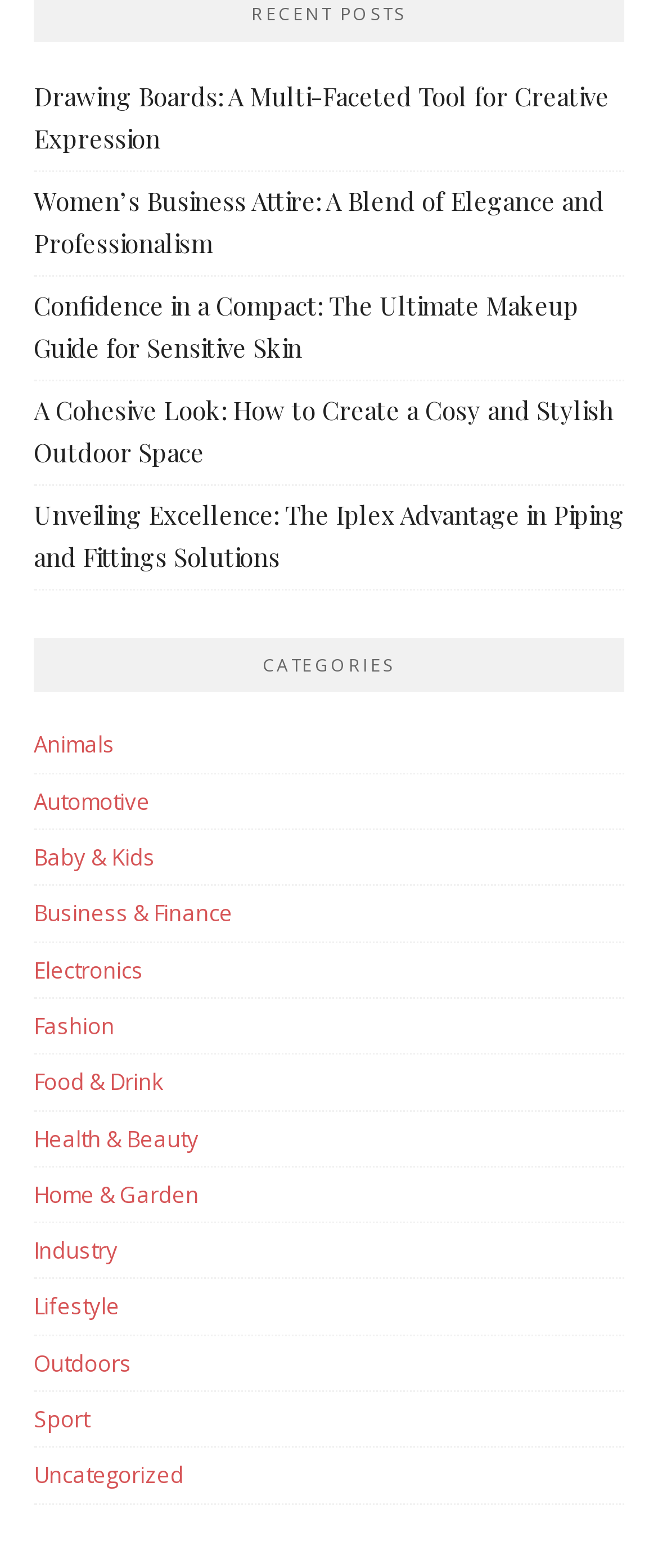What is the title of the first recent post?
Refer to the image and give a detailed answer to the query.

I looked at the first link under the 'RECENT POSTS' heading, and the title of the post is 'Drawing Boards: A Multi-Faceted Tool for Creative Expression'.